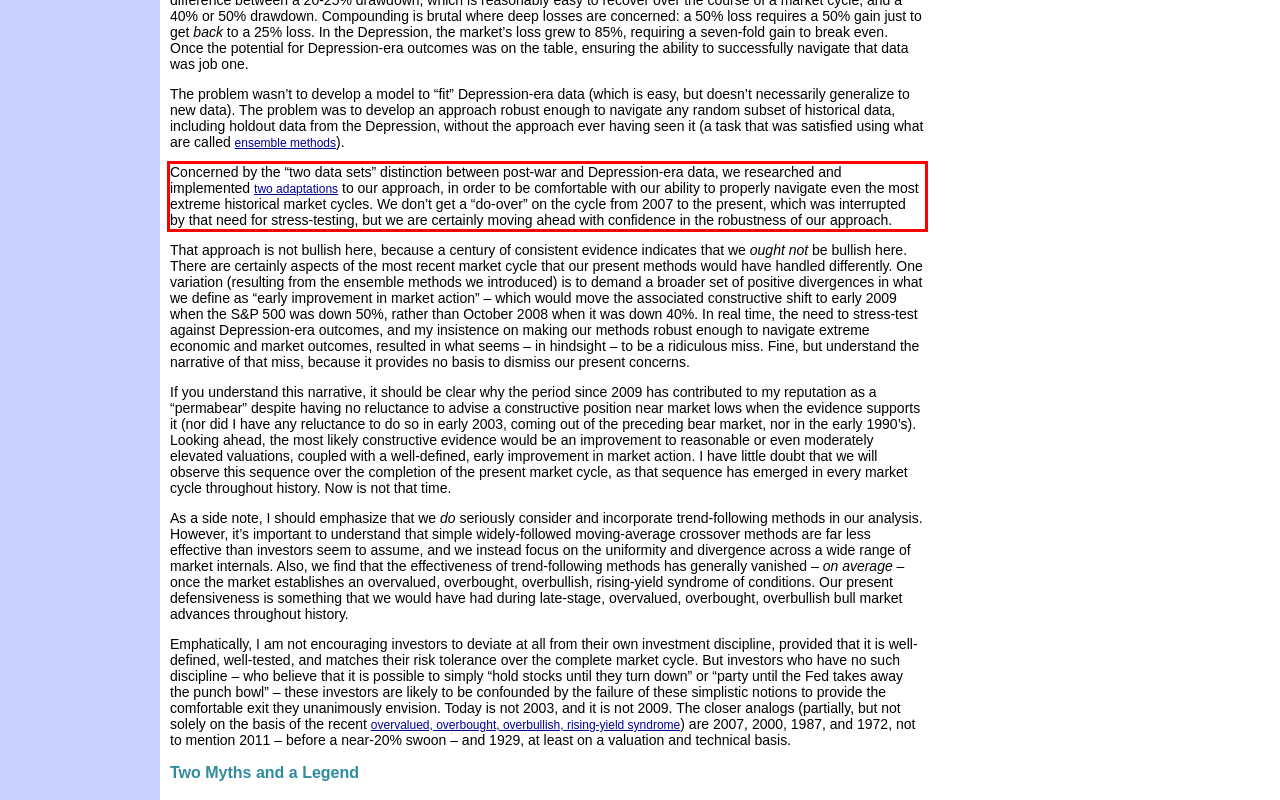Given a screenshot of a webpage with a red bounding box, please identify and retrieve the text inside the red rectangle.

Concerned by the “two data sets” distinction between post-war and Depression-era data, we researched and implemented two adaptations to our approach, in order to be comfortable with our ability to properly navigate even the most extreme historical market cycles. We don’t get a “do-over” on the cycle from 2007 to the present, which was interrupted by that need for stress-testing, but we are certainly moving ahead with confidence in the robustness of our approach.